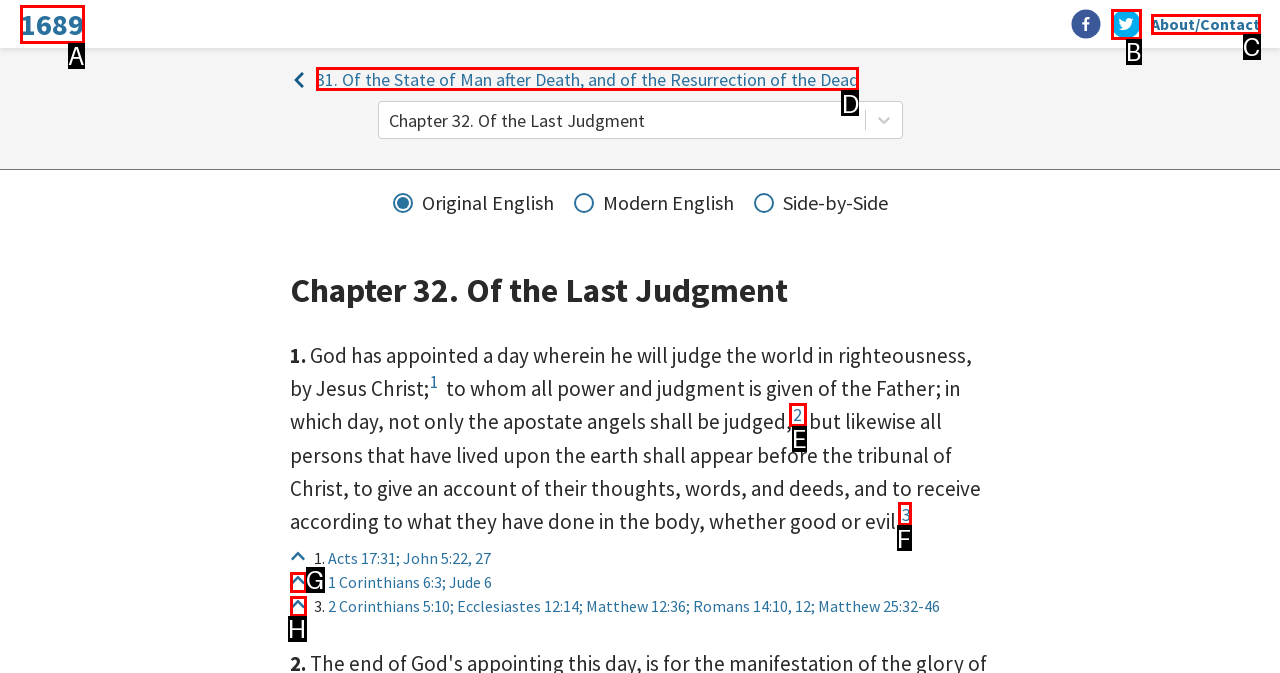Identify the HTML element to click to execute this task: Click the link to Chapter 31 Respond with the letter corresponding to the proper option.

D